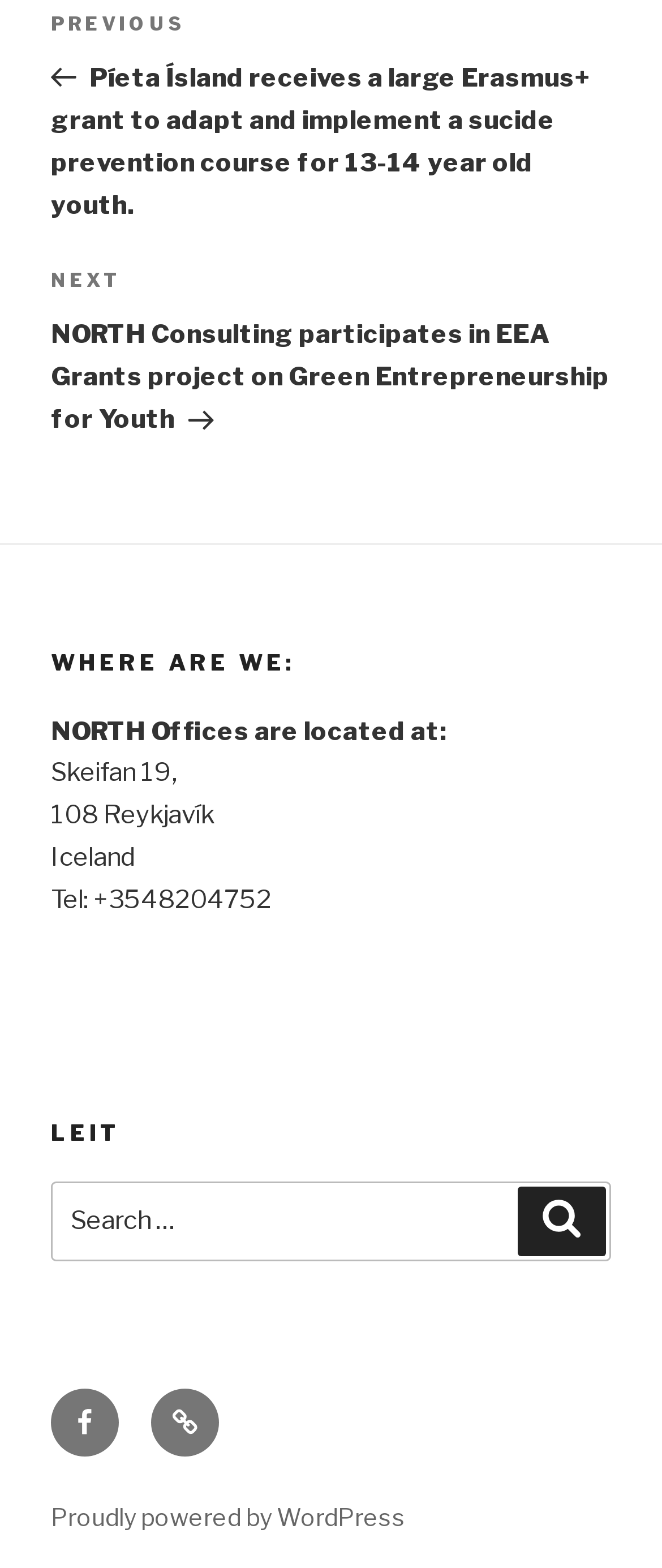What is the name of the platform that powers this website?
Refer to the image and provide a one-word or short phrase answer.

WordPress